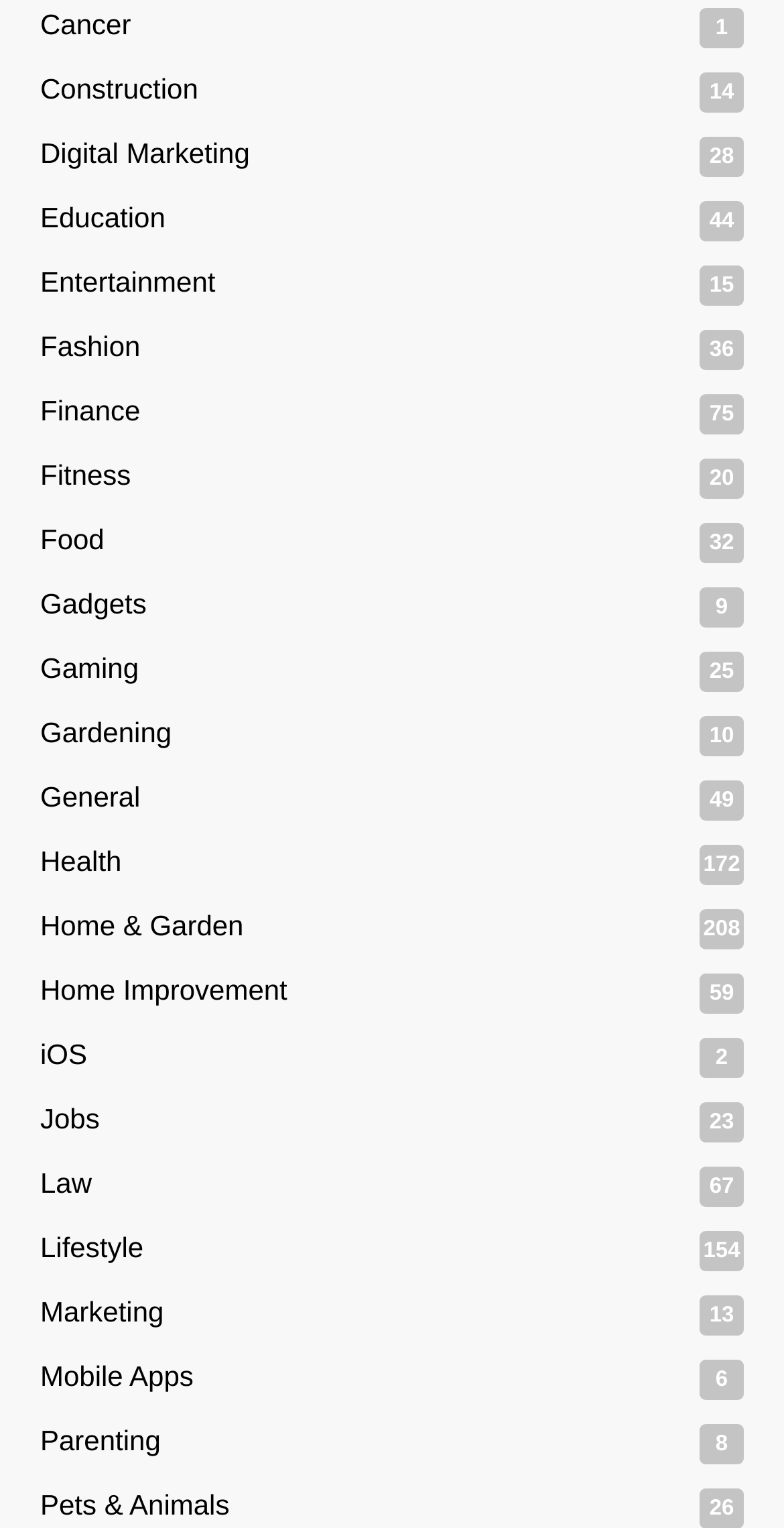Are the categories listed in alphabetical order?
Look at the image and respond to the question as thoroughly as possible.

By examining the link elements, which represent the categories, I found that they are listed in alphabetical order. This is evident from the sequence of categories, such as 'Cancer', 'Construction', 'Digital Marketing', and so on.